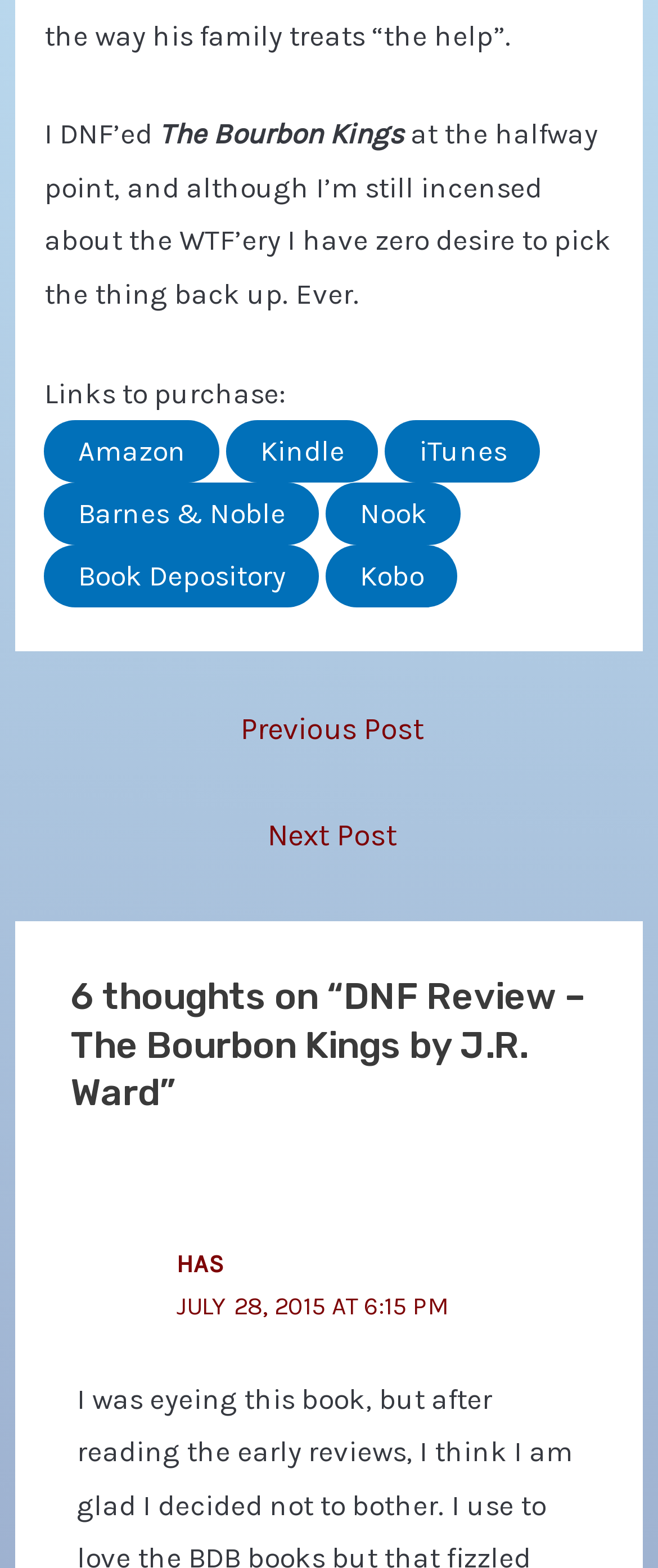Show me the bounding box coordinates of the clickable region to achieve the task as per the instruction: "Click on Amazon to purchase the book".

[0.067, 0.277, 0.334, 0.298]